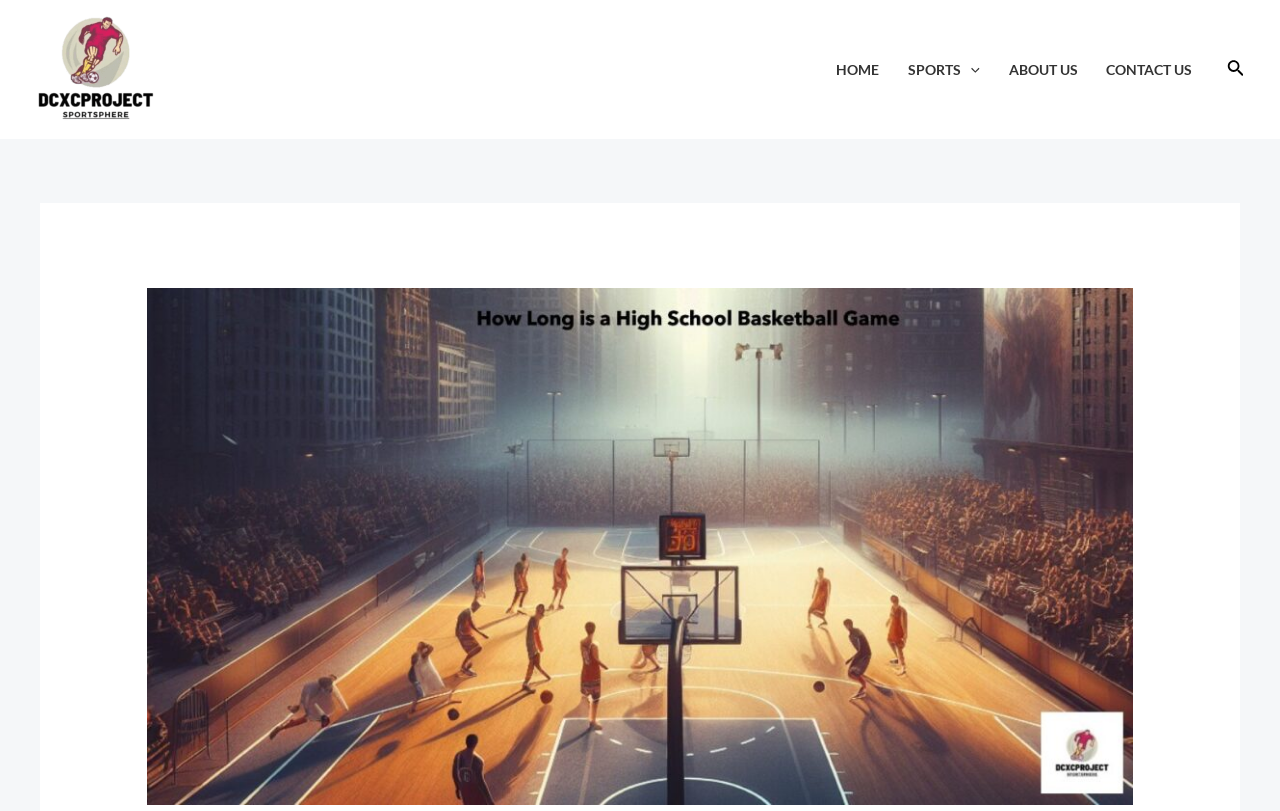Is the 'SPORTS' menu expanded?
Look at the screenshot and give a one-word or phrase answer.

No